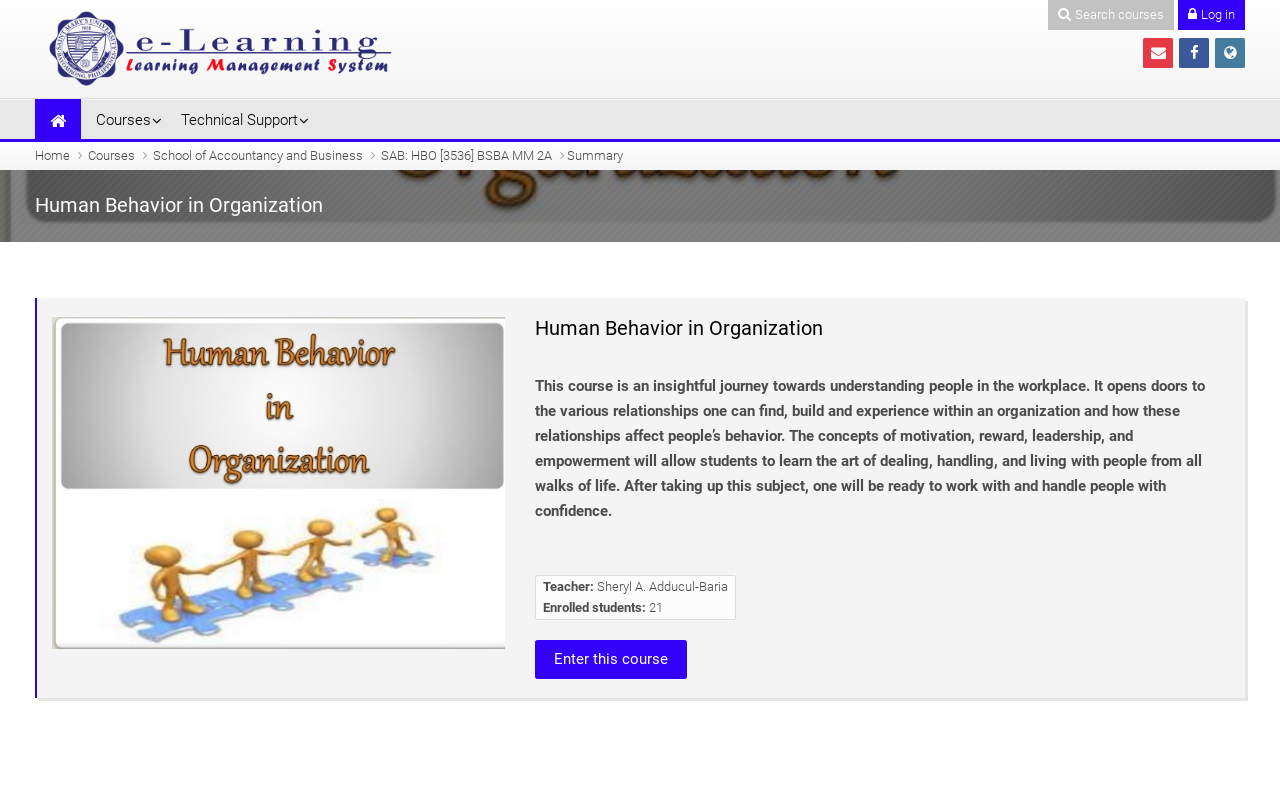What is the primary heading on this webpage?

Human Behavior in Organization